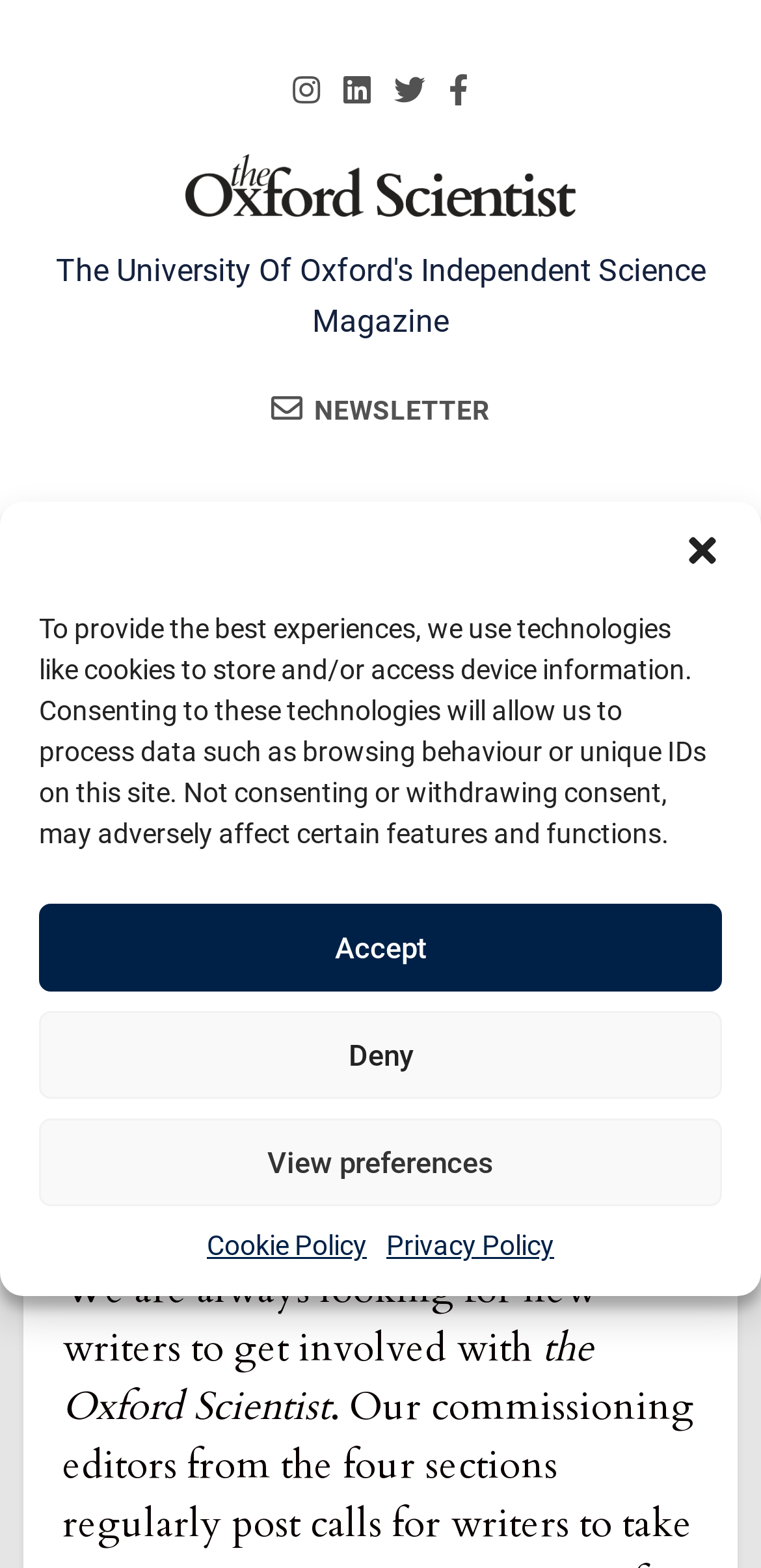Highlight the bounding box coordinates of the element you need to click to perform the following instruction: "Go back to the home page."

[0.069, 0.41, 0.233, 0.439]